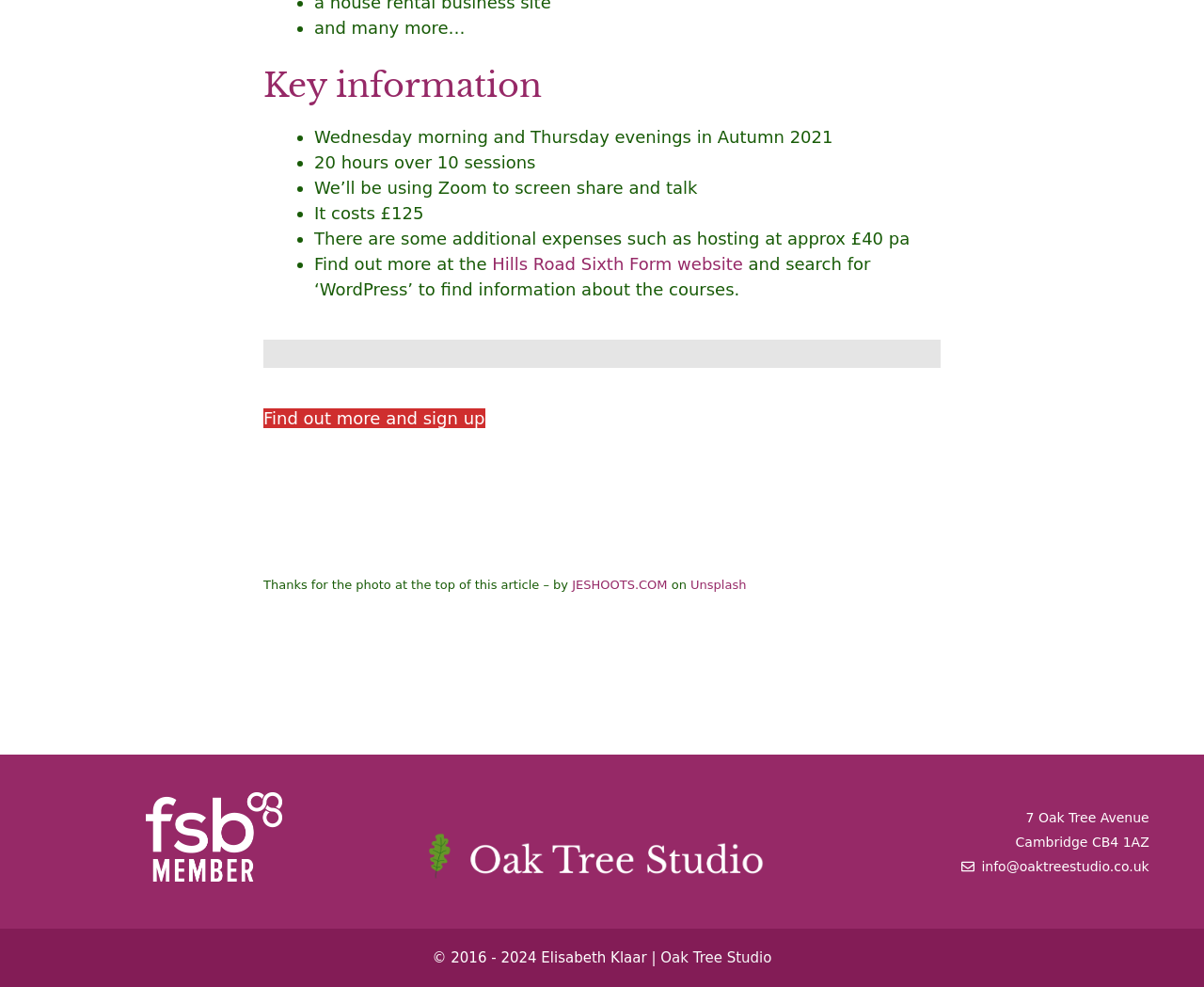What is the address of Oak Tree Studio?
Please answer using one word or phrase, based on the screenshot.

7 Oak Tree Avenue, Cambridge CB4 1AZ